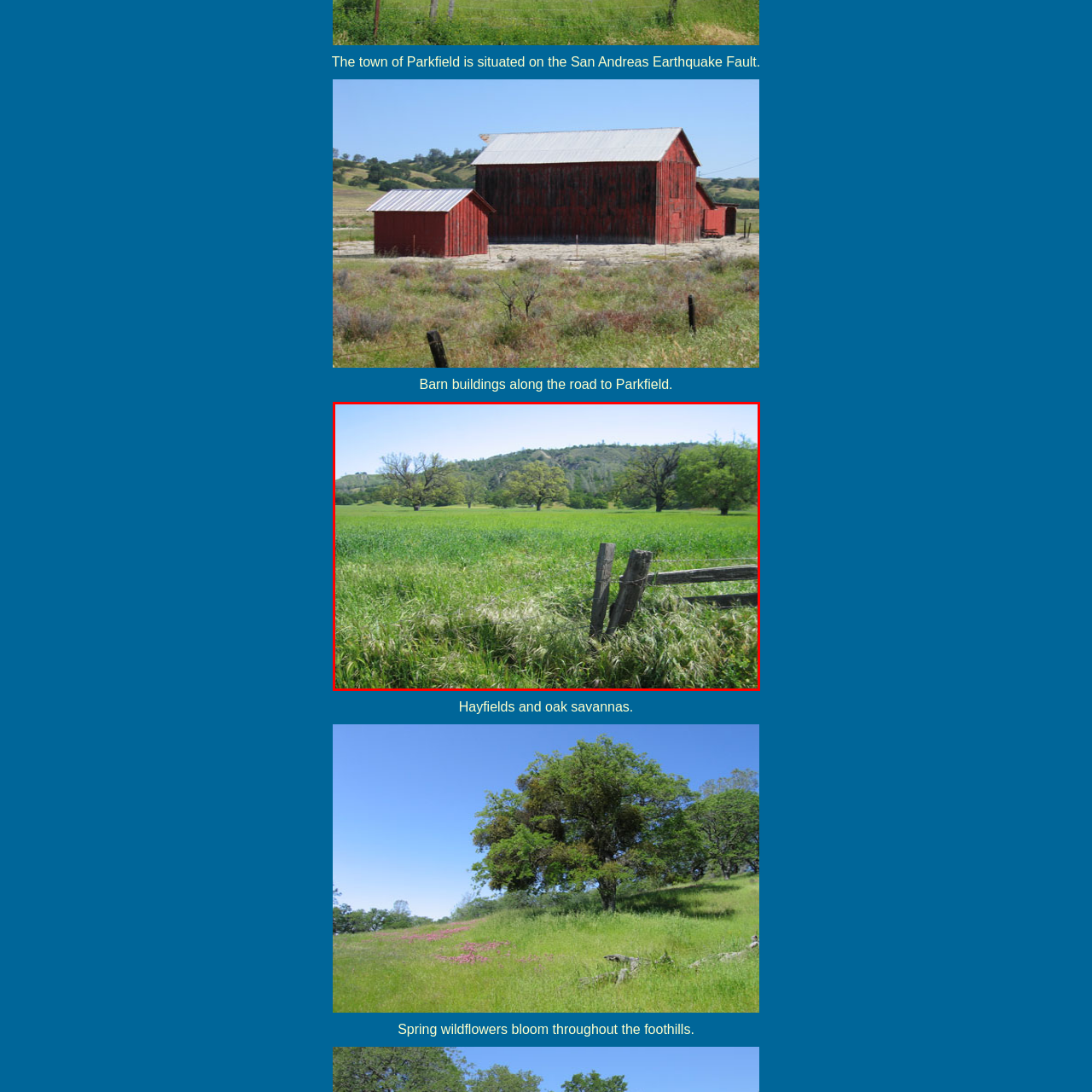Inspect the image within the red box and provide a detailed and thorough answer to the following question: What color is the sky in the image?

The caption describes the sky as 'a clear blue sky', which suggests that the sky is a vibrant and cloudless blue color.